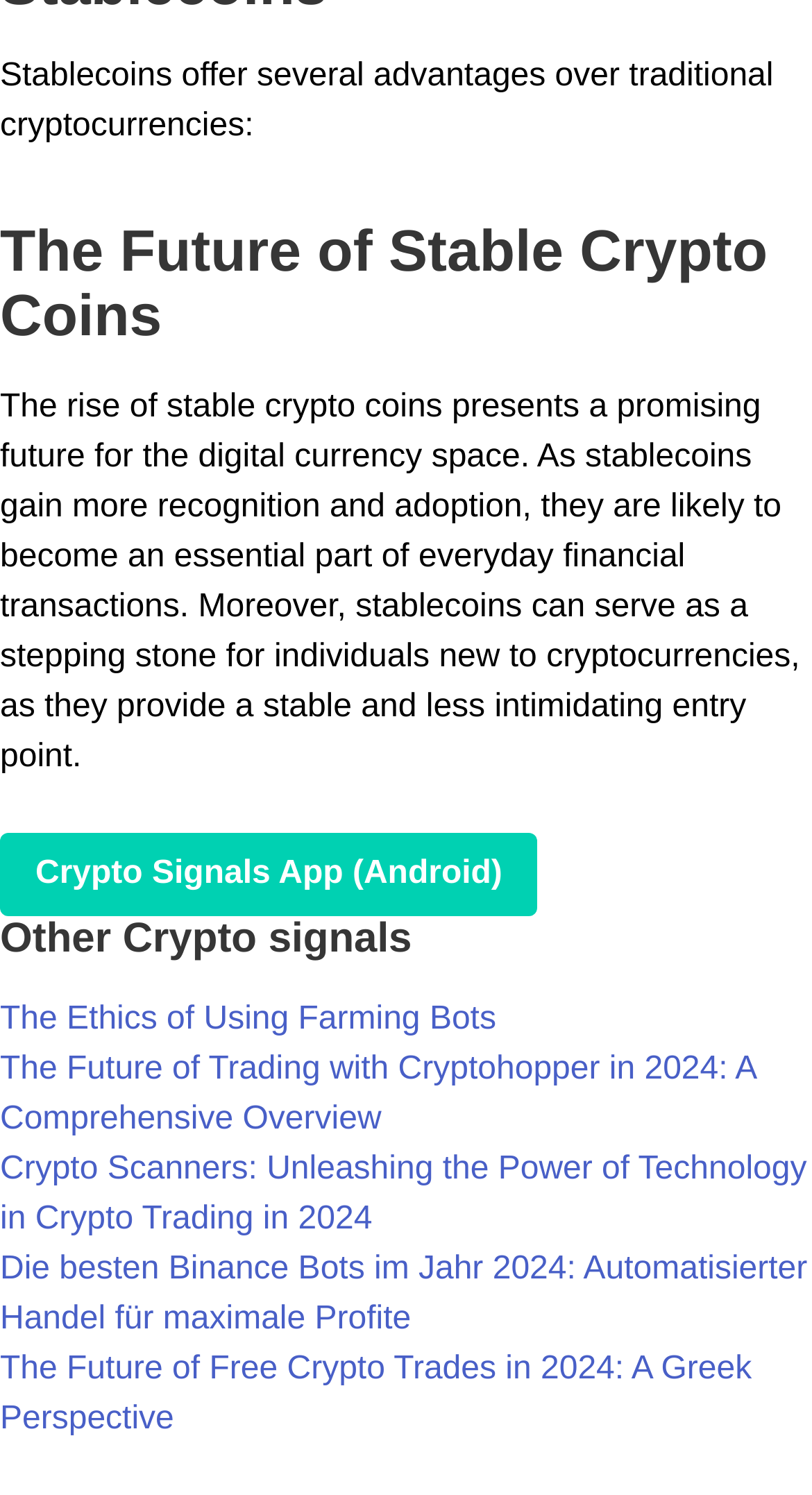What is the last link on the webpage?
Look at the screenshot and respond with a single word or phrase.

The Future of Free Crypto Trades in 2024